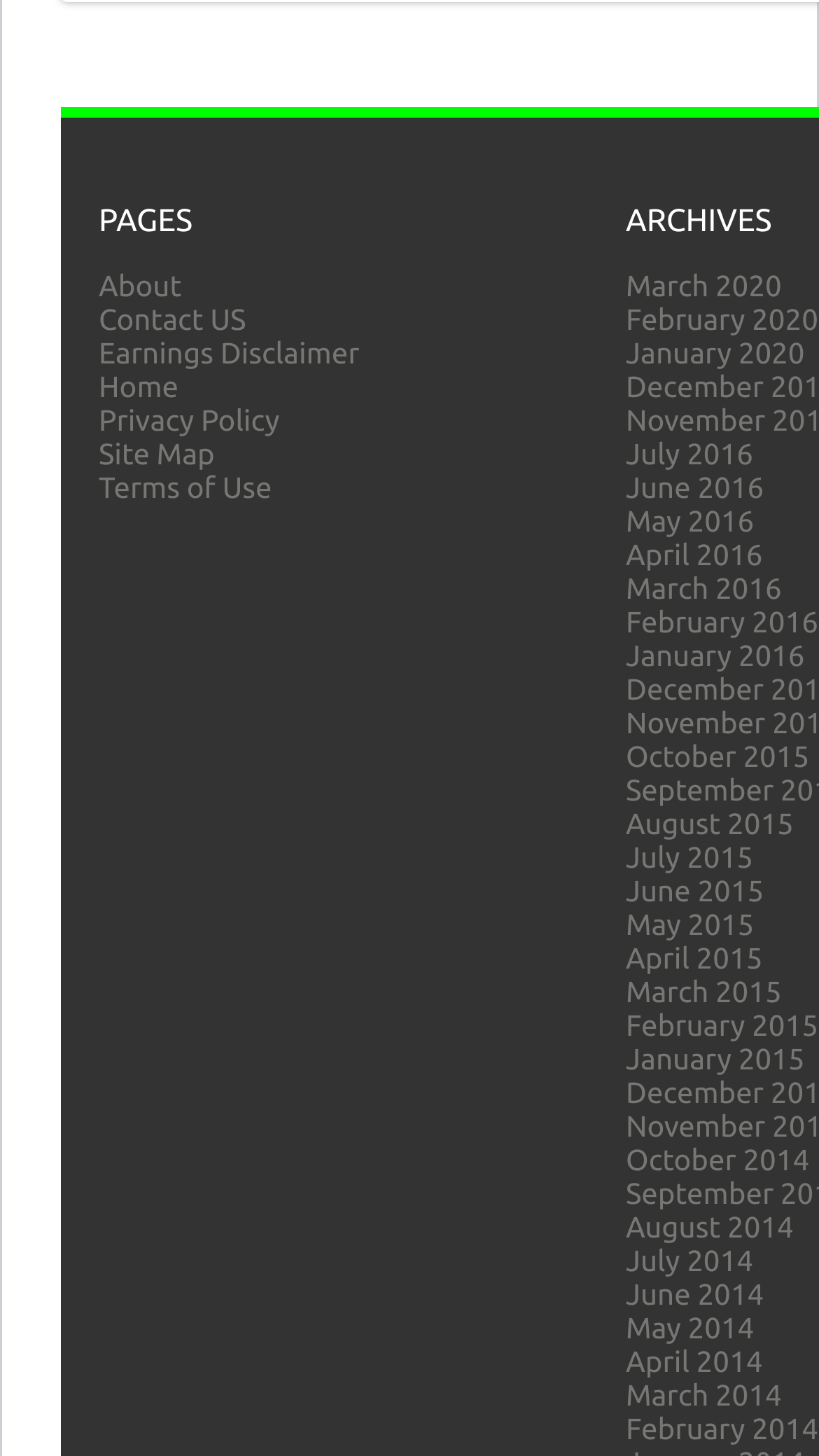Could you find the bounding box coordinates of the clickable area to complete this instruction: "view March 2020 archives"?

[0.764, 0.185, 0.954, 0.208]